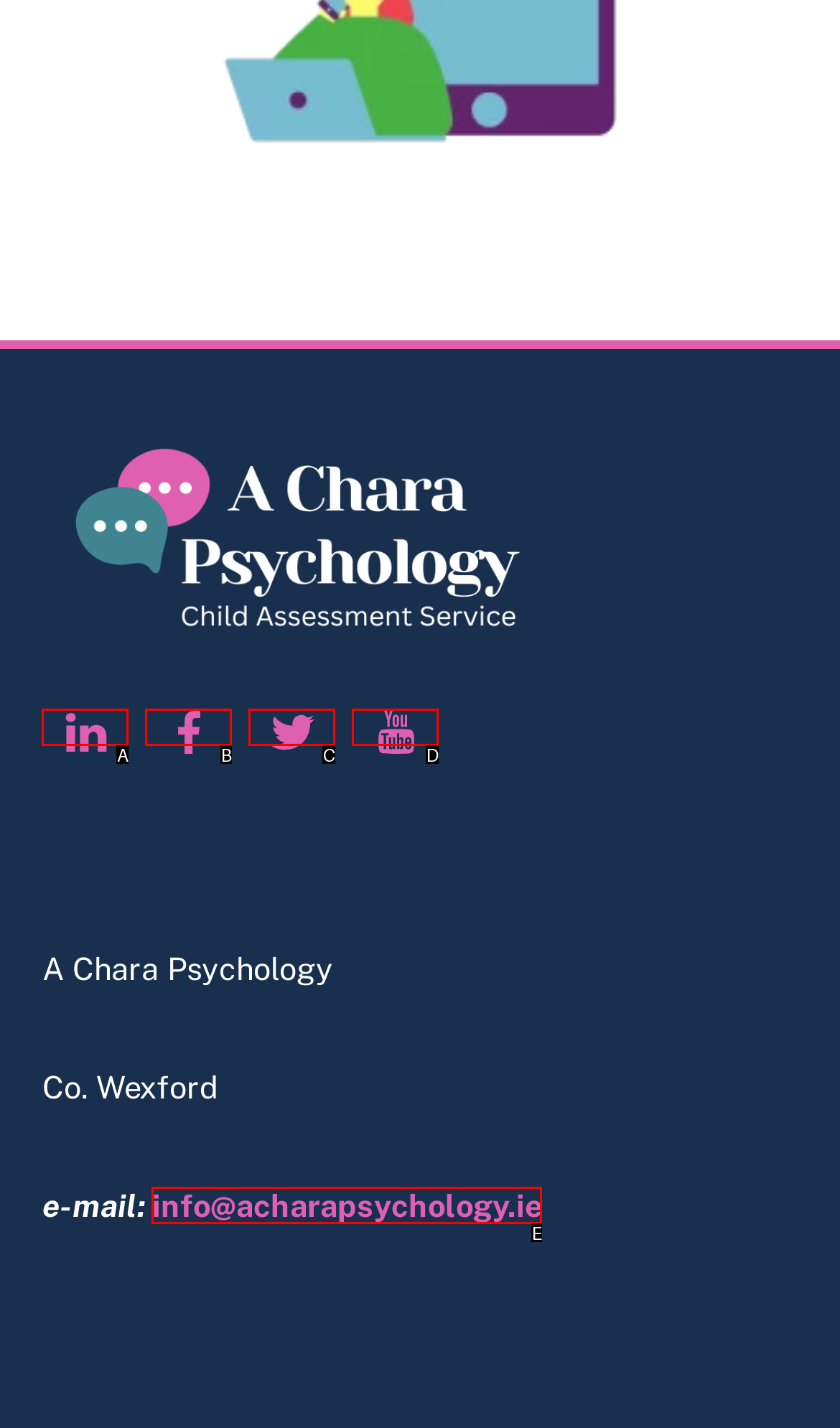Identify which HTML element matches the description: aria-label="youtube"
Provide your answer in the form of the letter of the correct option from the listed choices.

D